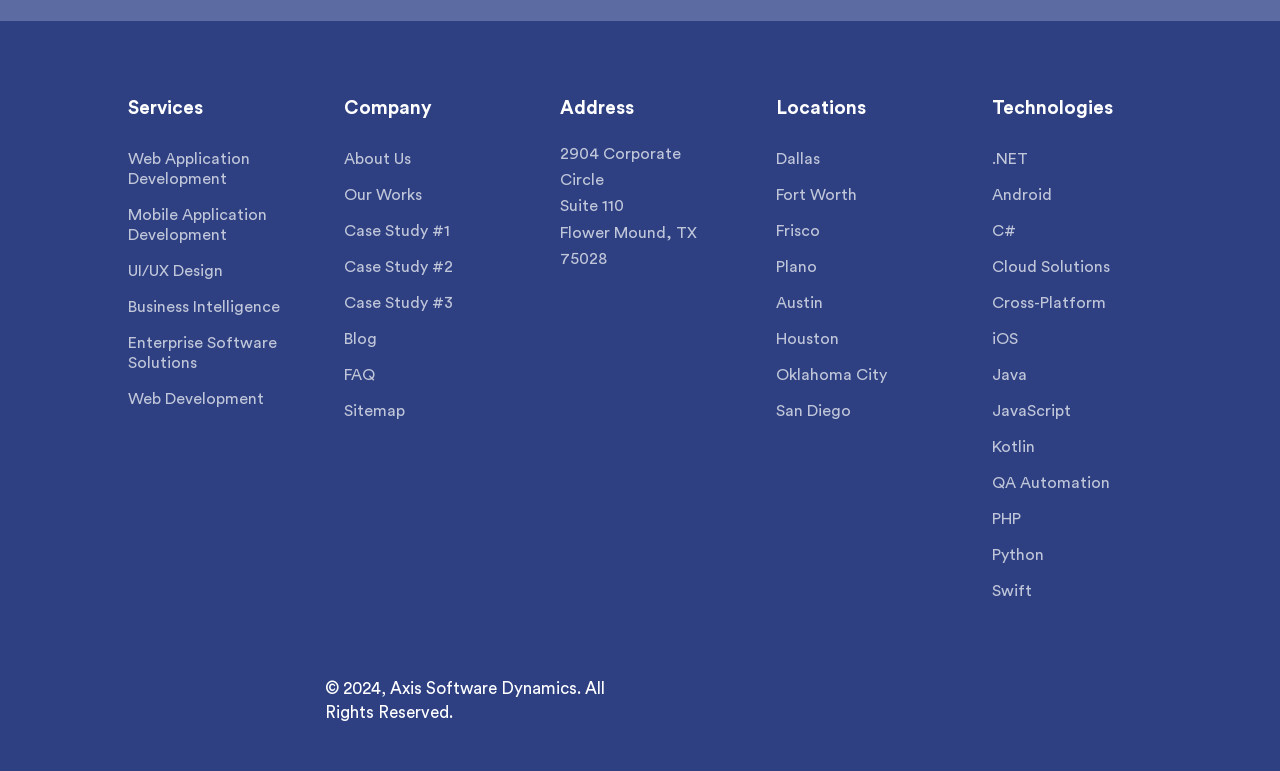Provide a one-word or short-phrase response to the question:
What services does the company offer?

Web Application Development, etc.